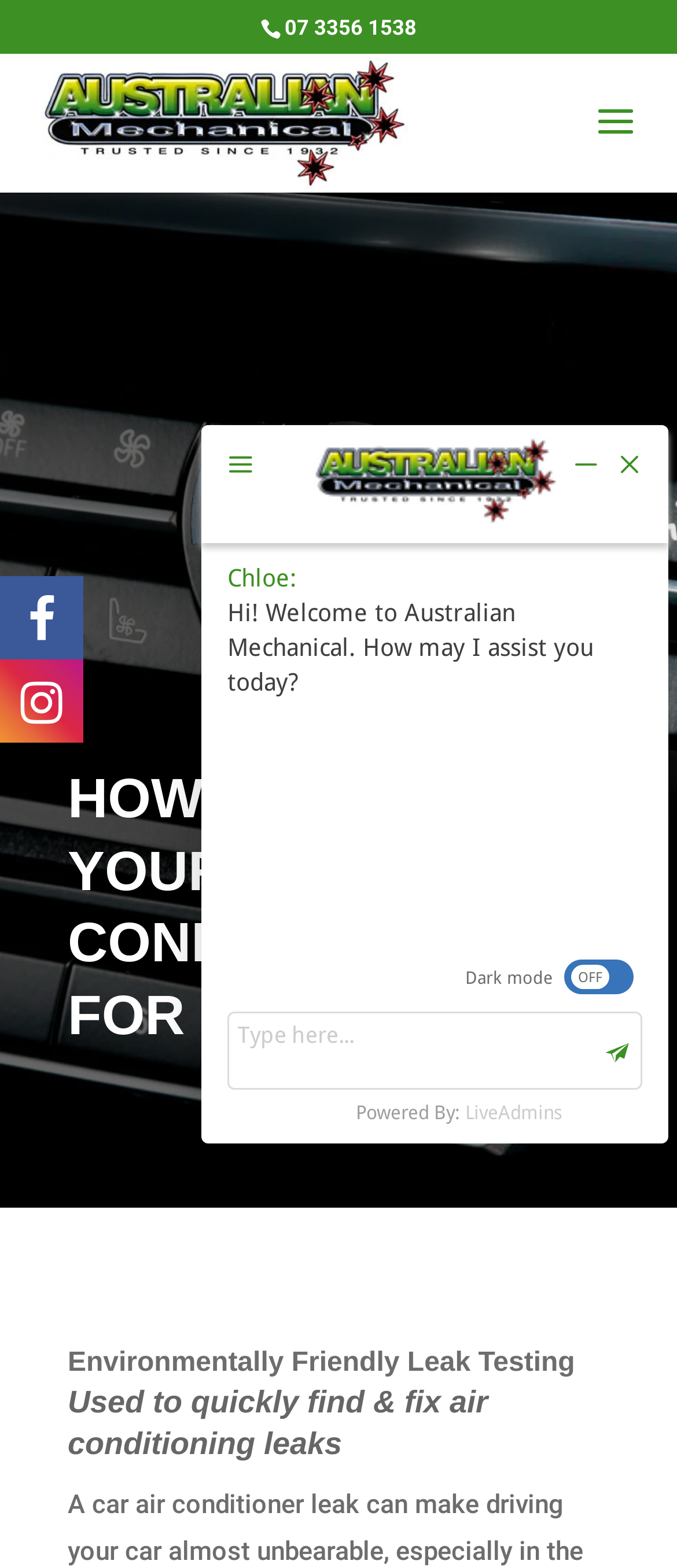Given the following UI element description: "alt="Australian Mechanical"", find the bounding box coordinates in the webpage screenshot.

[0.06, 0.067, 0.602, 0.087]